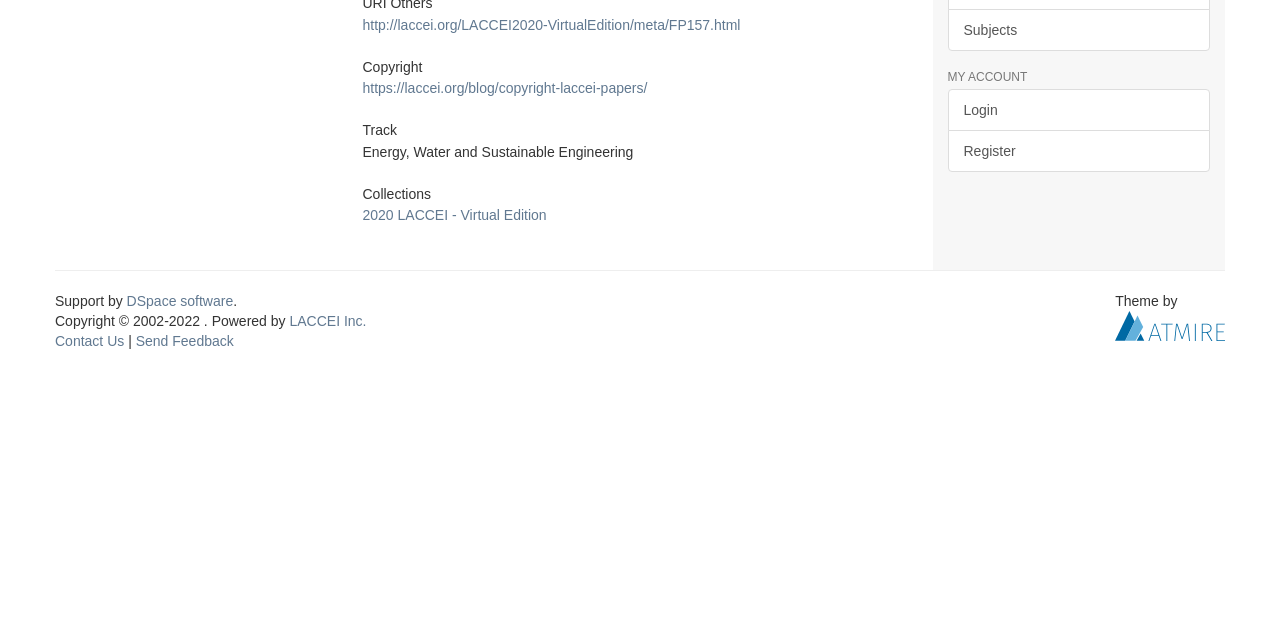Provide the bounding box coordinates of the HTML element this sentence describes: "parent_node: Theme by title="Atmire NV"". The bounding box coordinates consist of four float numbers between 0 and 1, i.e., [left, top, right, bottom].

[0.871, 0.495, 0.957, 0.52]